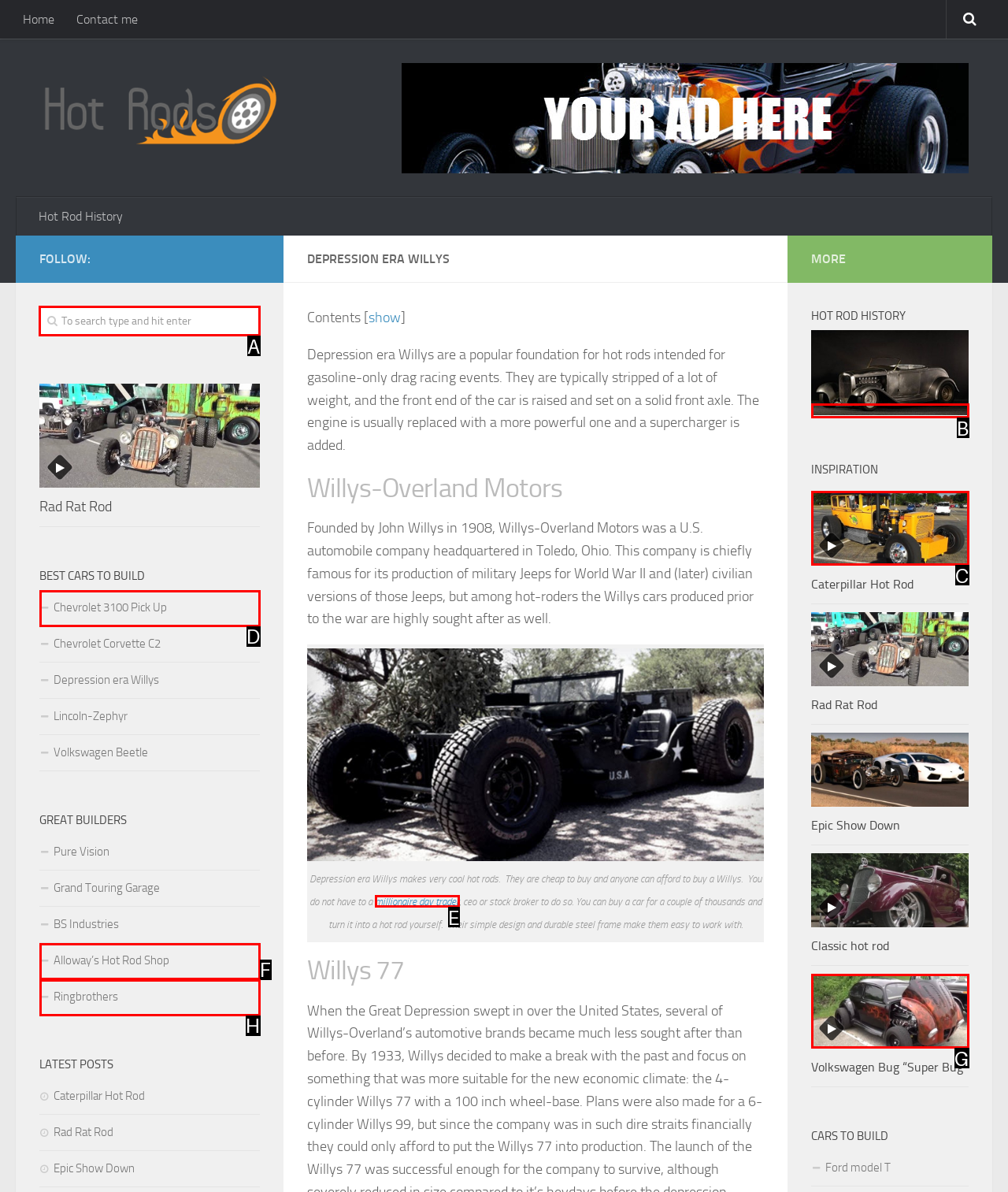From the given choices, which option should you click to complete this task: Search for a hot rod? Answer with the letter of the correct option.

A